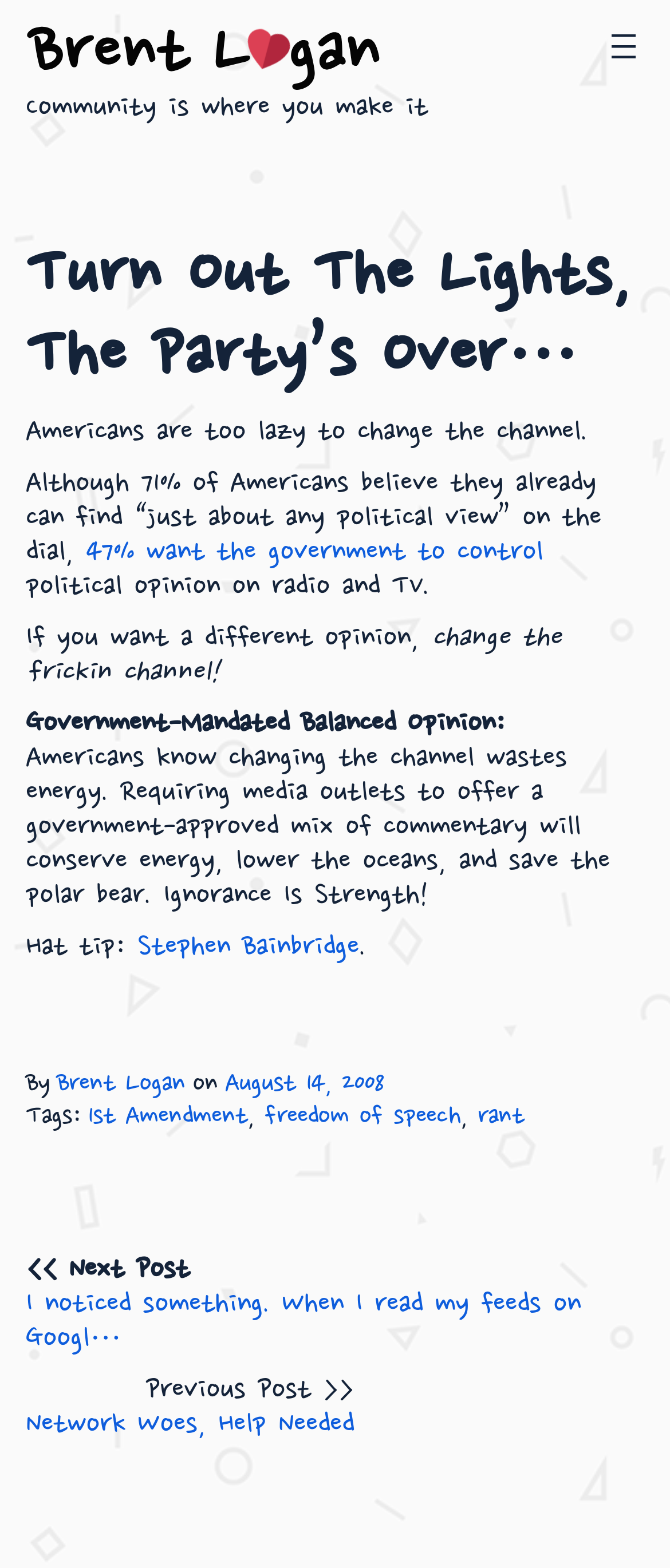Determine and generate the text content of the webpage's headline.

Turn Out The Lights, The Party’s Over…